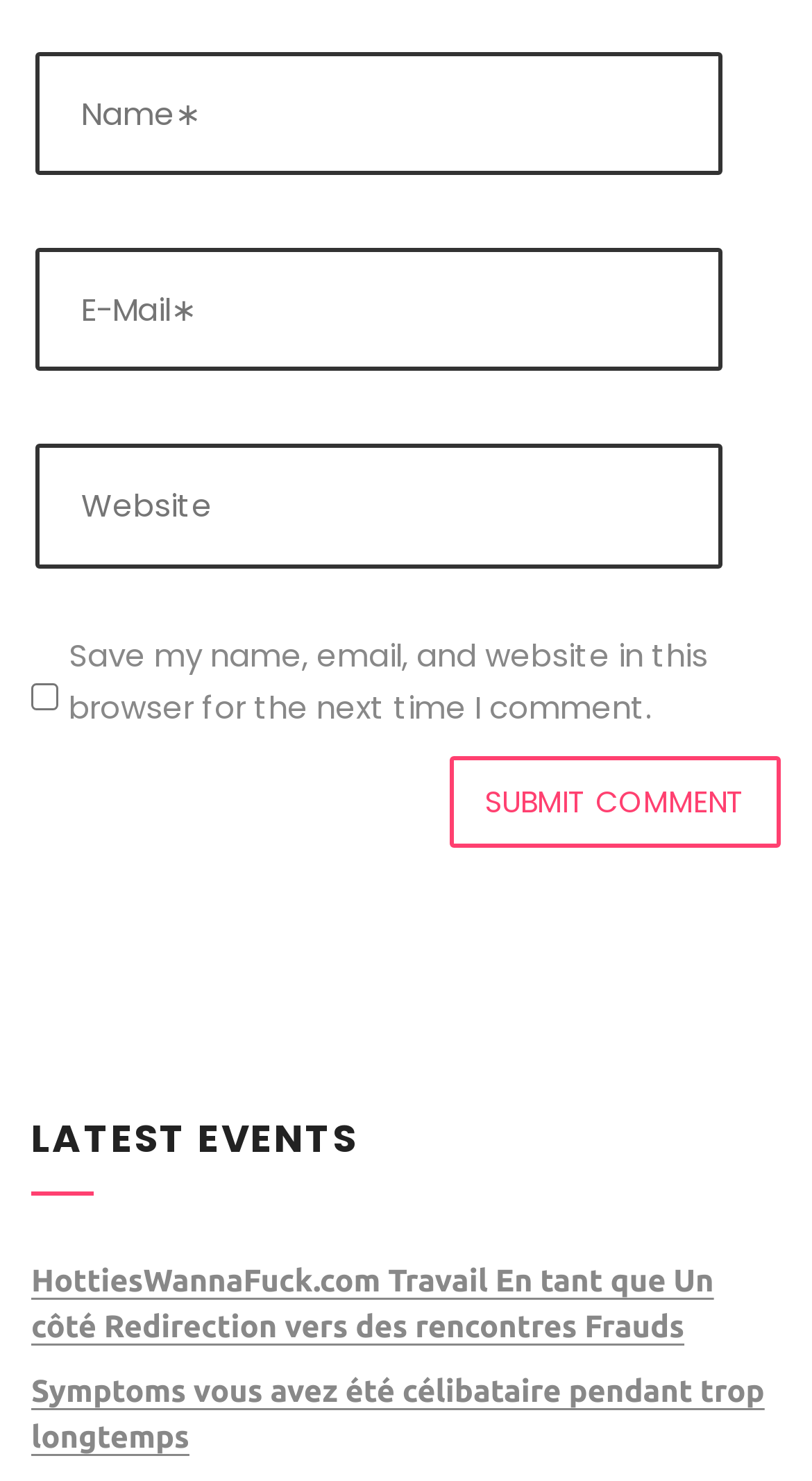Mark the bounding box of the element that matches the following description: "name="url" placeholder="Website"".

[0.044, 0.3, 0.89, 0.383]